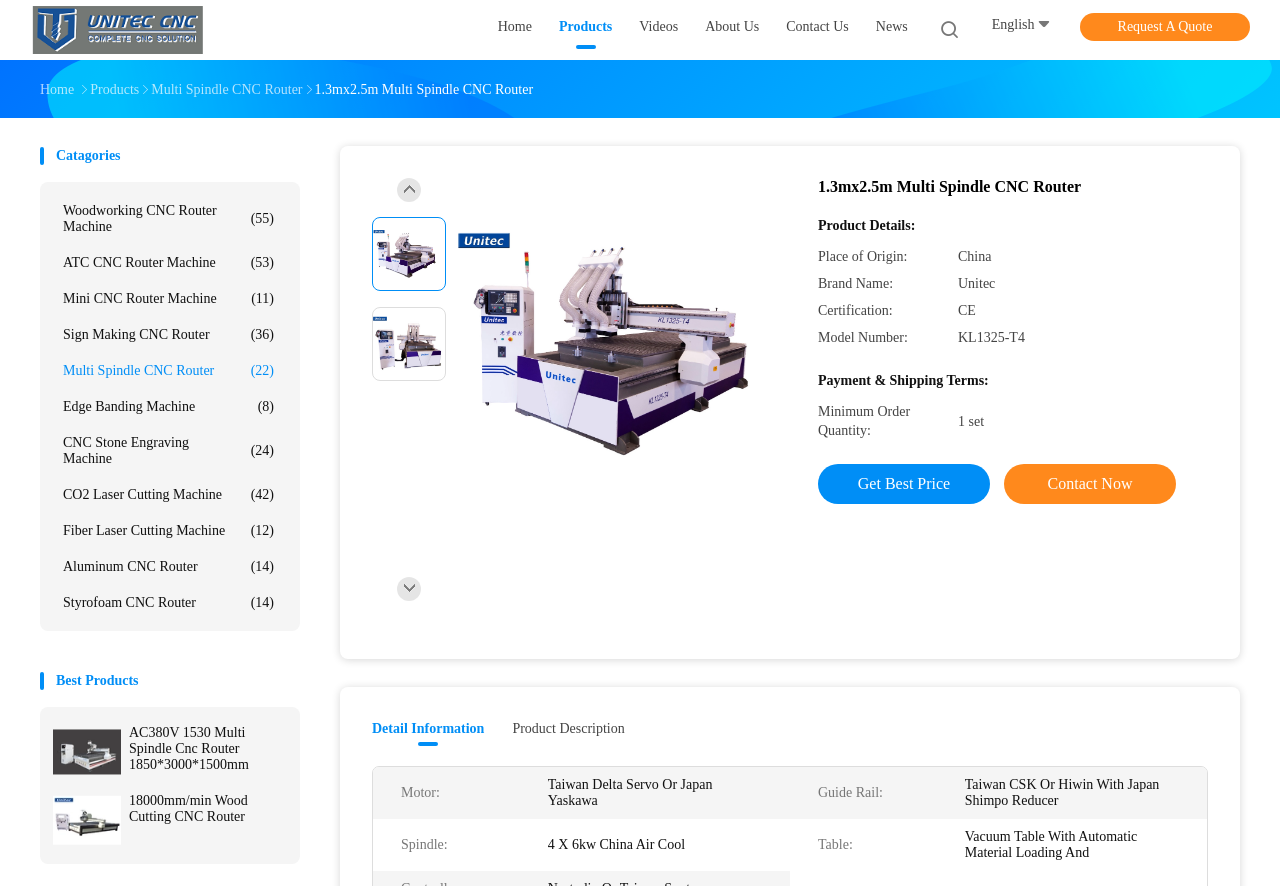Please provide the bounding box coordinates for the element that needs to be clicked to perform the following instruction: "Click on the 'Contact Now' link". The coordinates should be given as four float numbers between 0 and 1, i.e., [left, top, right, bottom].

[0.784, 0.524, 0.919, 0.569]